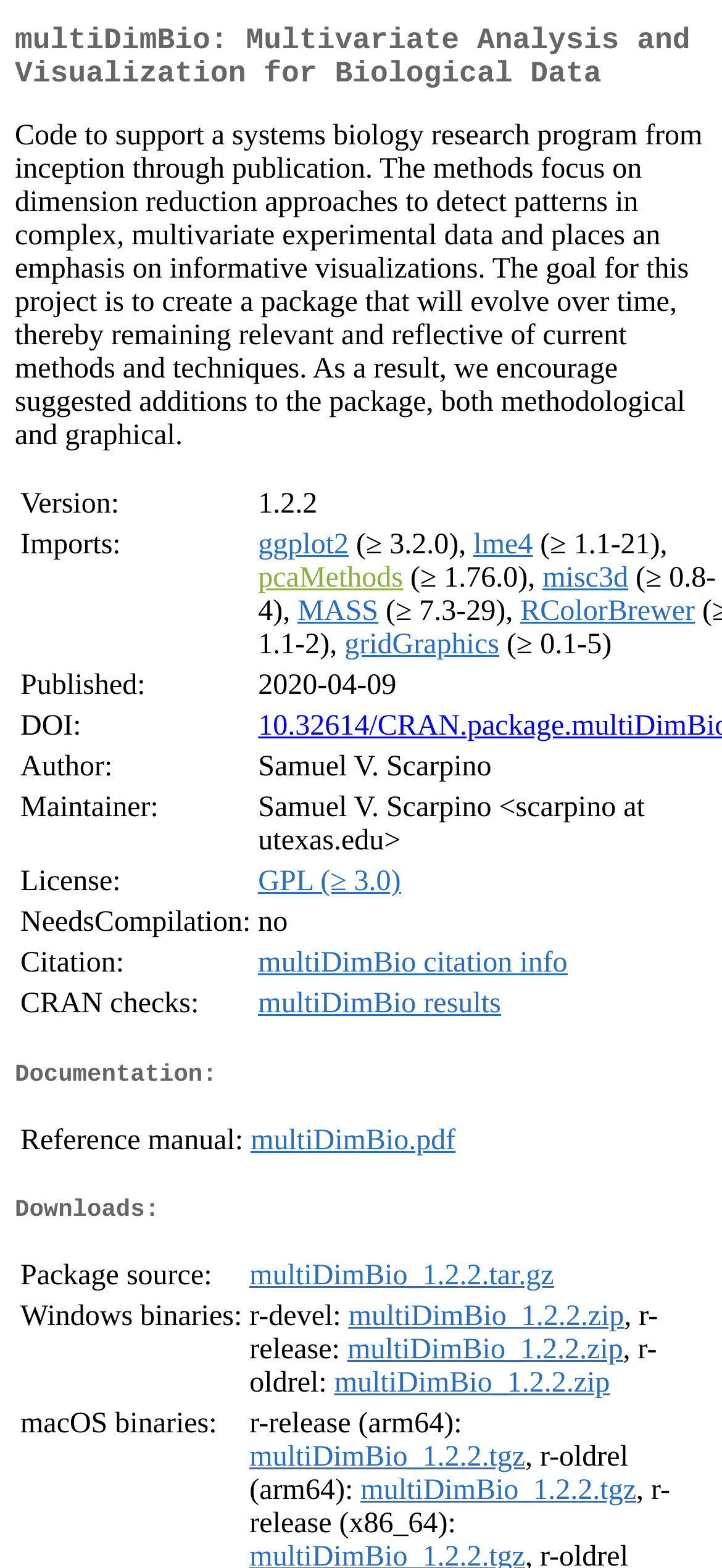What is the license of the package?
Using the visual information, respond with a single word or phrase.

GPL (≥ 3.0)